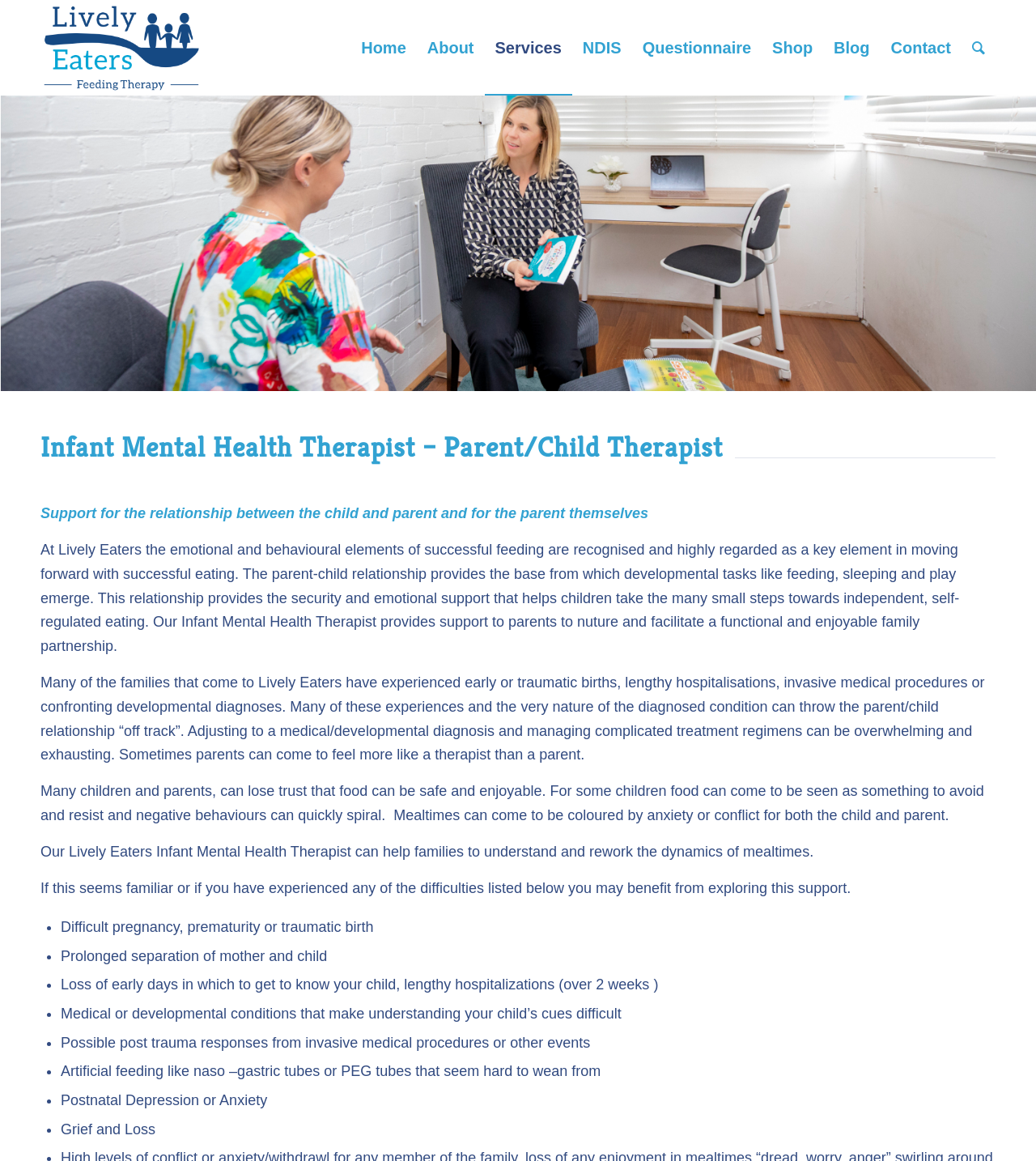What is the main focus of the therapist?
Provide a detailed and extensive answer to the question.

The main focus of the therapist can be inferred from the text on the webpage, which mentions the importance of the parent-child relationship in successful feeding and development. The therapist provides support to parents to nurture and facilitate a functional and enjoyable family partnership.